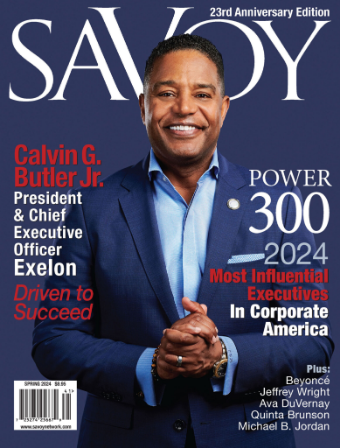What is Calvin G. Butler Jr. highlighted as in the magazine?
Examine the webpage screenshot and provide an in-depth answer to the question.

According to the caption, Calvin G. Butler Jr. is highlighted as one of the 'Power 300 - Most Influential Executives in Corporate America' for the year 2024, which suggests that he is a highly influential figure in the corporate world.